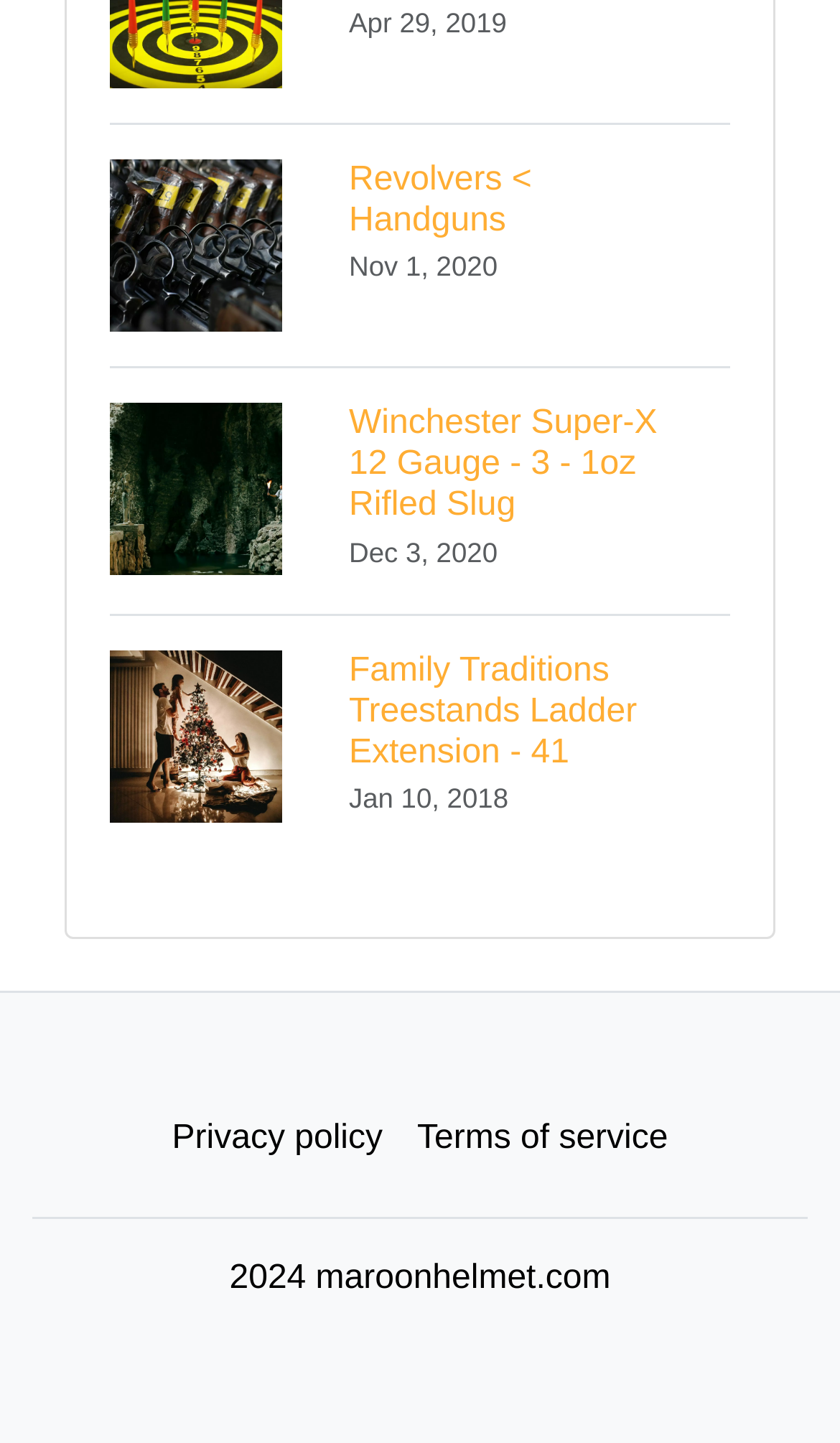Could you please study the image and provide a detailed answer to the question:
What is the purpose of the links at the bottom of the webpage?

The links at the bottom of the webpage, 'Privacy policy' and 'Terms of service', suggest that they provide legal information about the website and its usage.